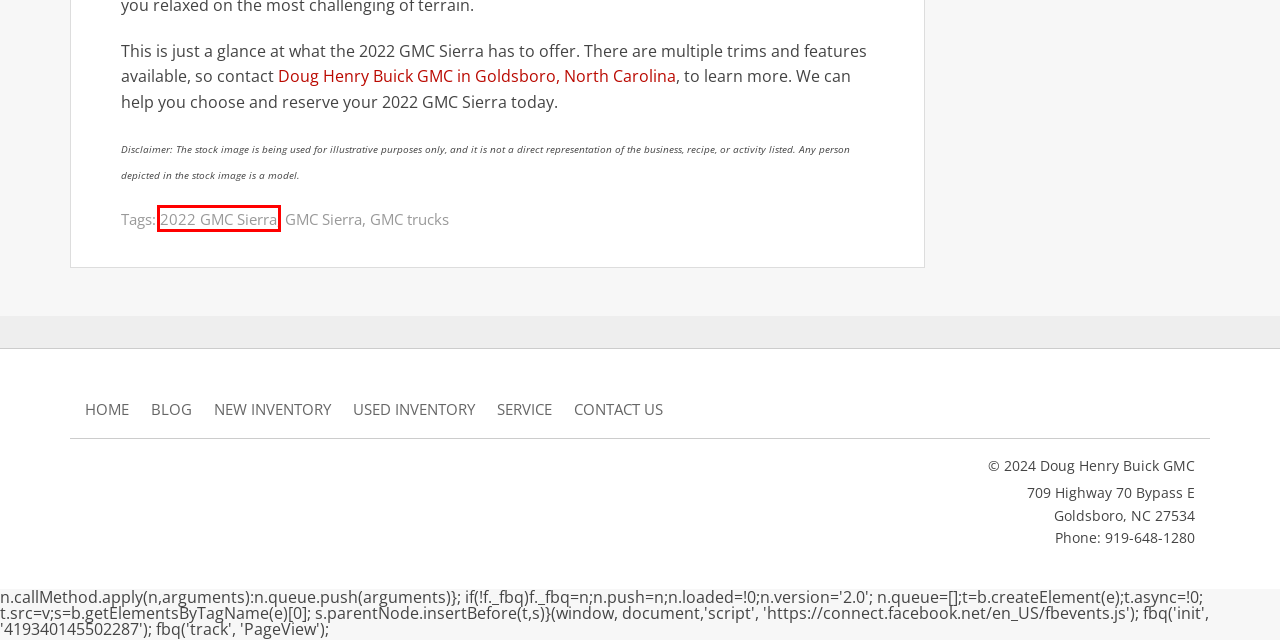You are given a screenshot of a webpage with a red rectangle bounding box. Choose the best webpage description that matches the new webpage after clicking the element in the bounding box. Here are the candidates:
A. 2022 Sierra 1500 Pickup Truck Reveal | Denali Ultimate, AT4X
B. 2022 GMC Sierra Archives | Doug Henry Buick GMC
C. GMC Sierra Archives | Doug Henry Buick GMC
D. Visit Stay Sweet Bakery & Ice Cream Shop | Doug Henry Buick GMC
E. GMC trucks Archives | Doug Henry Buick GMC
F. Warm Up With These 5 Slow Cooker Recipes | Doug Henry Buick GMC
G. Welcome The Envista | Doug Henry Buick GMC
H. Try These Mexican Hot Dogs | Doug Henry Buick GMC

B